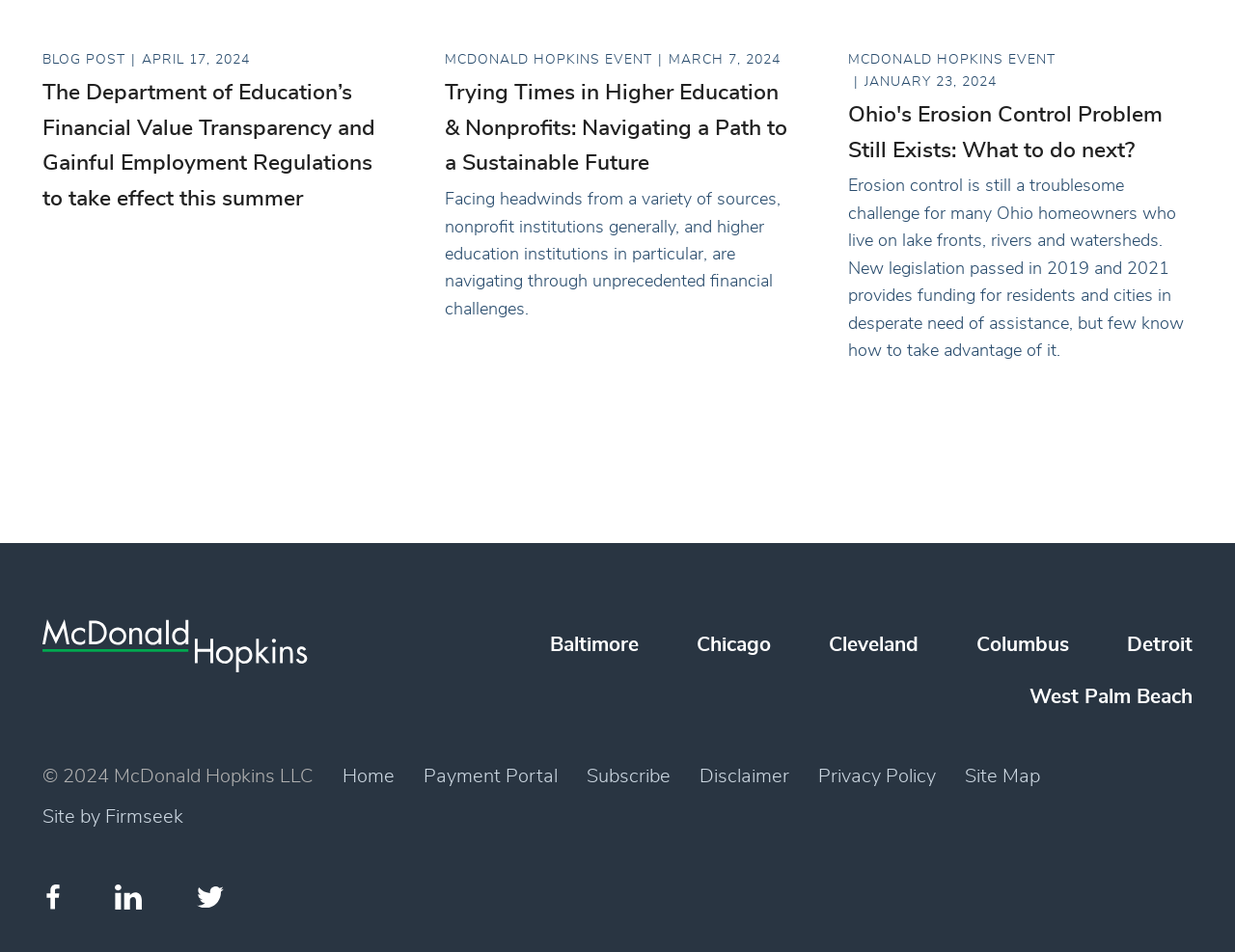What is the name of the company that owns the website?
Based on the screenshot, respond with a single word or phrase.

McDonald Hopkins LLC